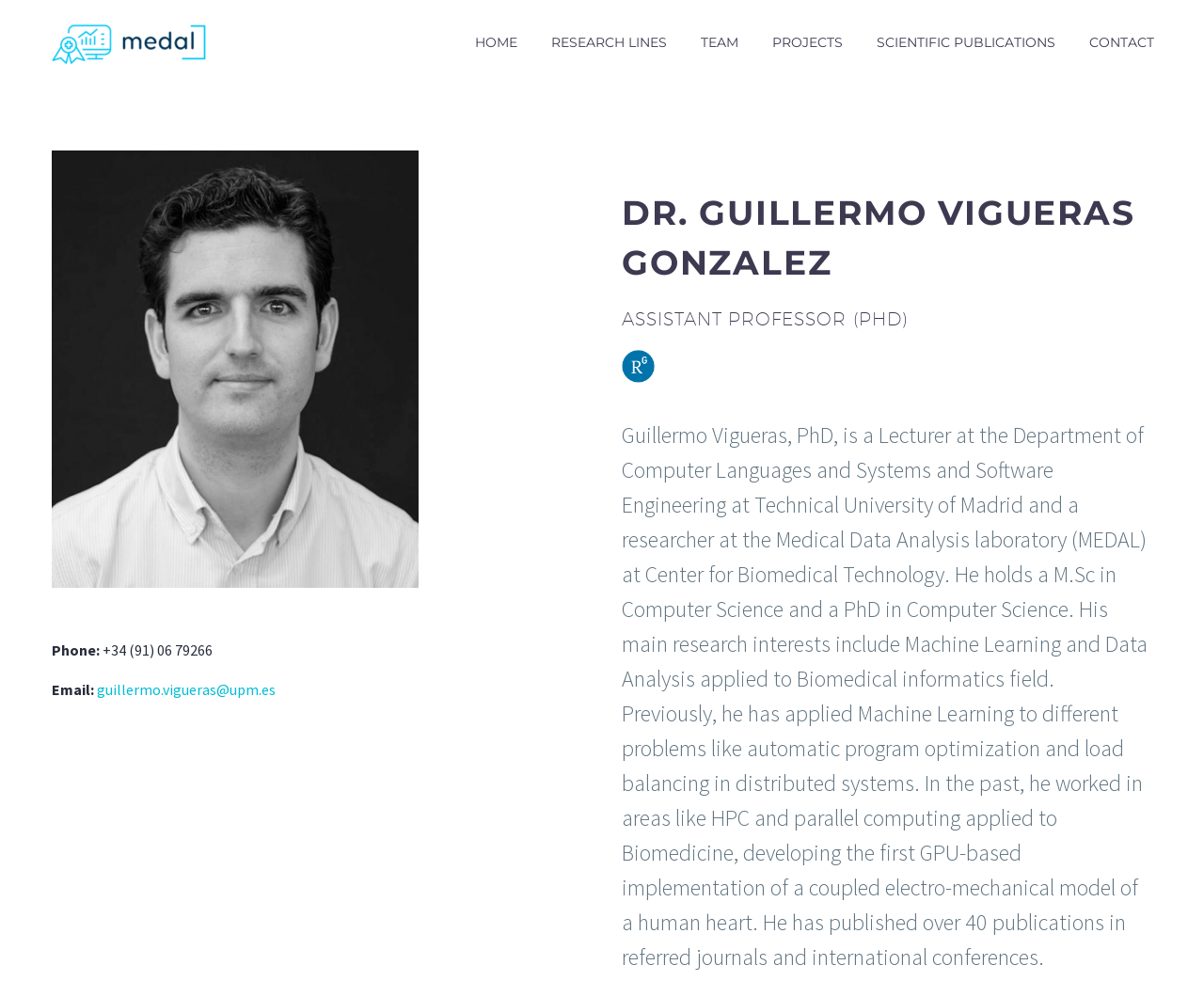What is the researcher's email?
Using the visual information, answer the question in a single word or phrase.

guillermo.vigueras@upm.es